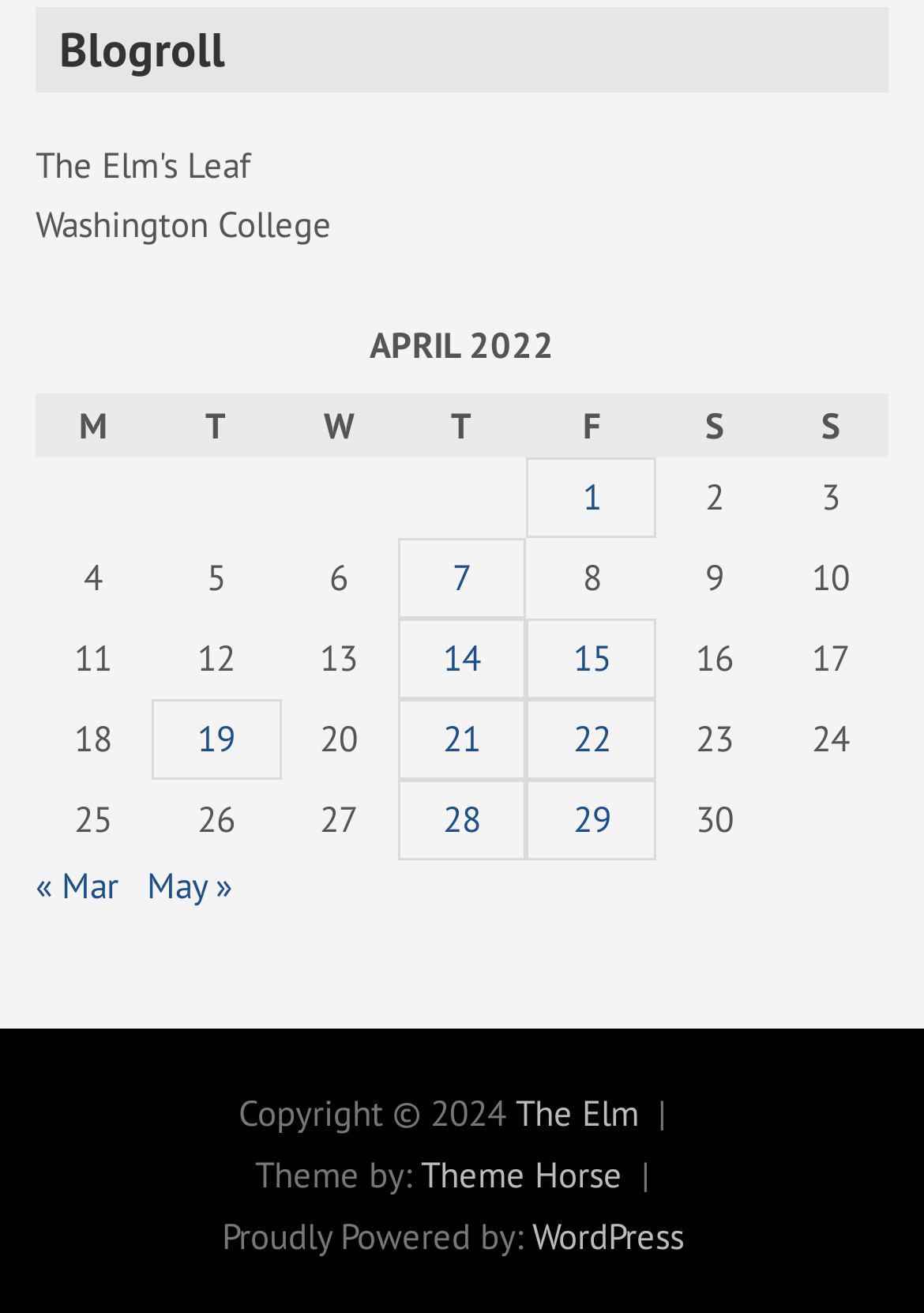How many links are there in the blogroll?
Look at the image and answer the question with a single word or phrase.

2